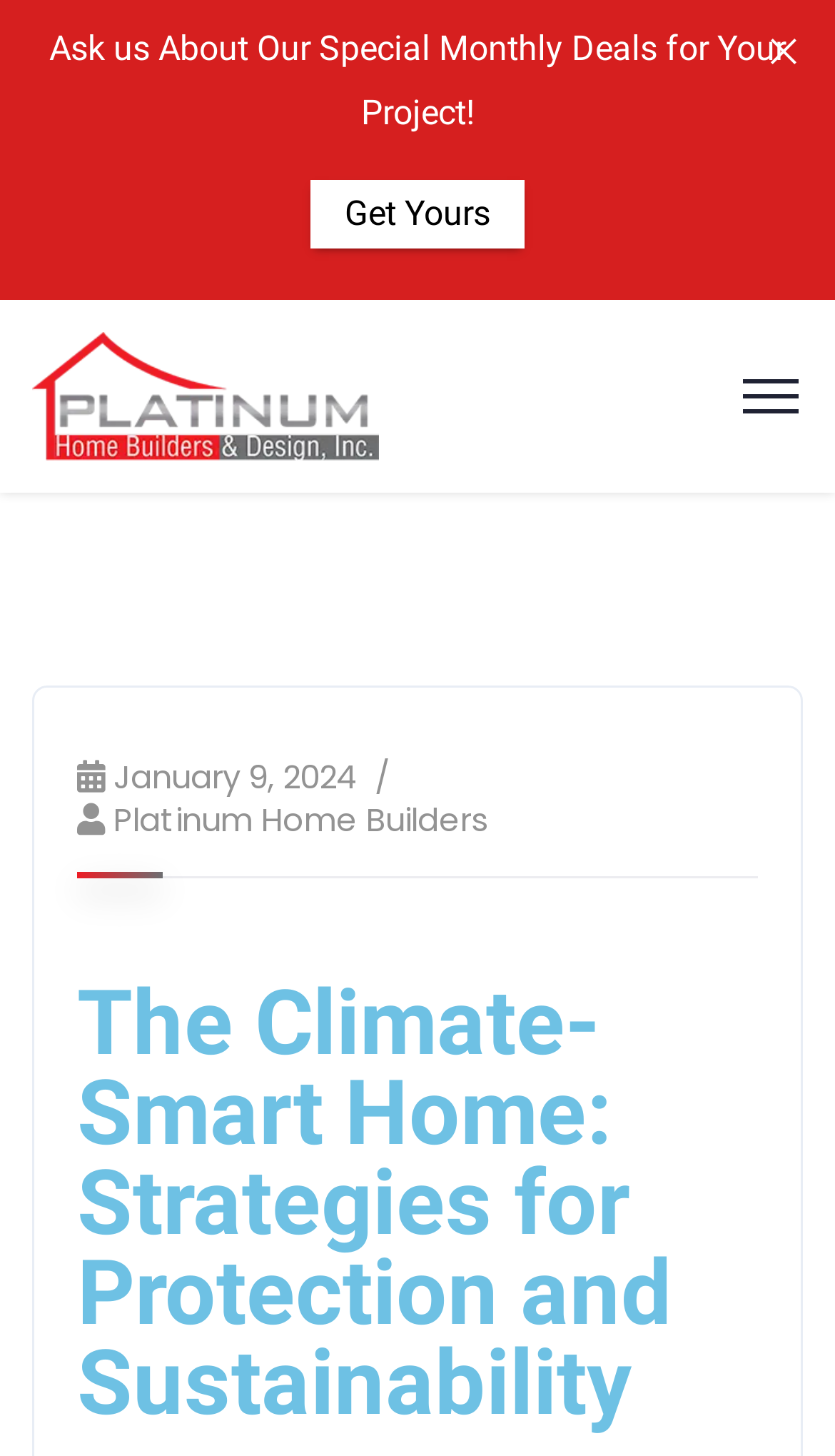What is the date mentioned on the webpage? Analyze the screenshot and reply with just one word or a short phrase.

January 9, 2024